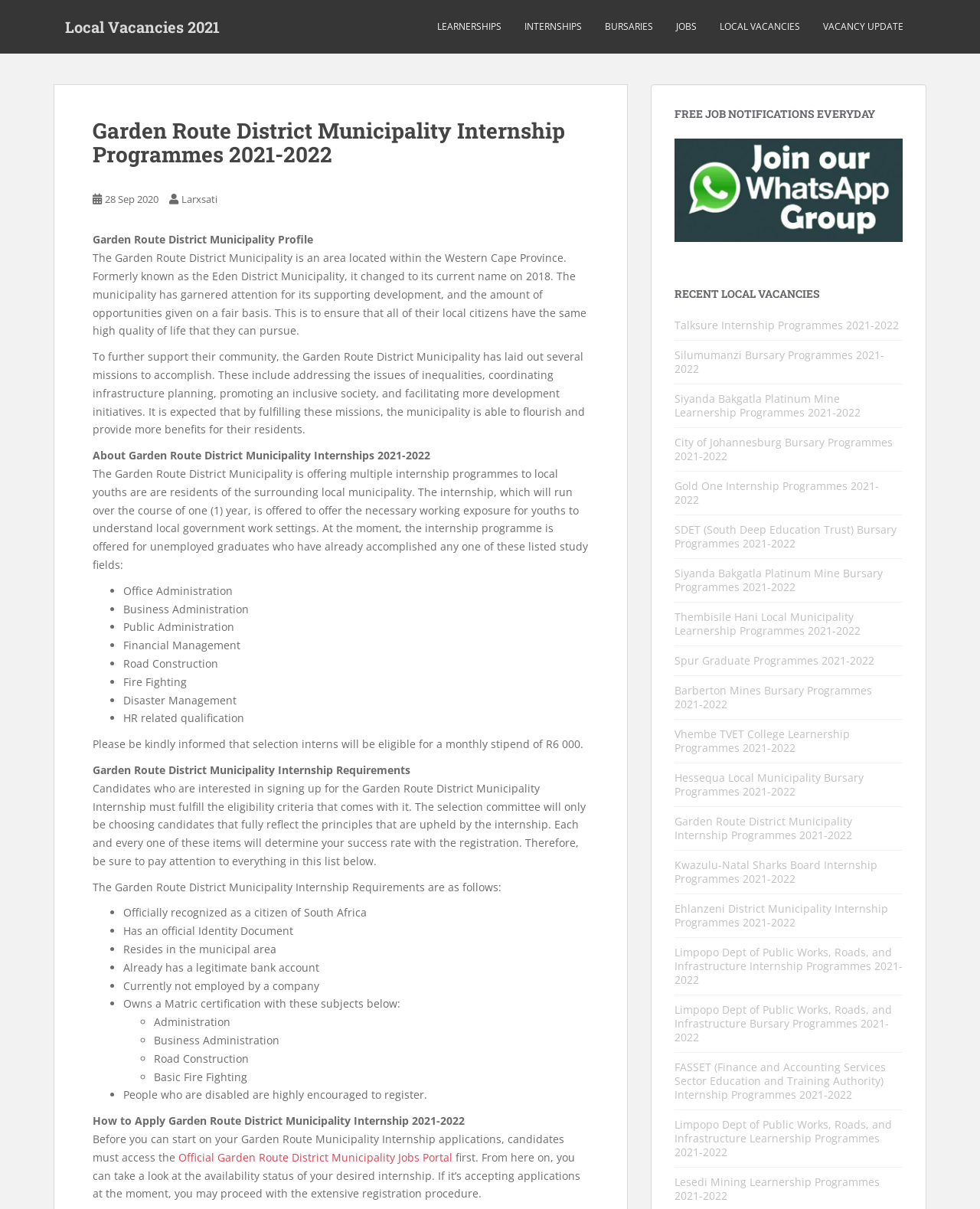What is the name of the municipality offering internship programmes?
Look at the image and answer with only one word or phrase.

Garden Route District Municipality